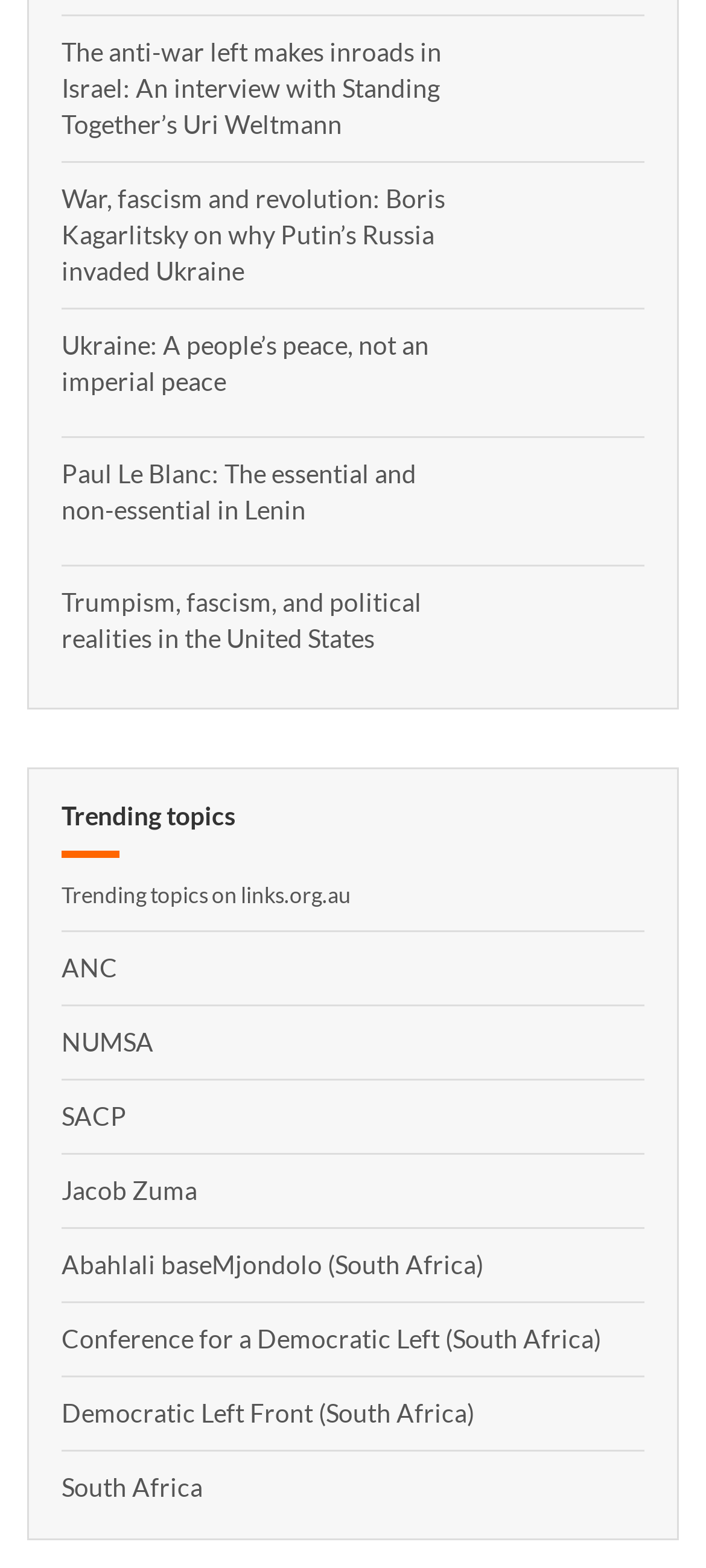Show the bounding box coordinates for the HTML element as described: "Democratic Left Front (South Africa)".

[0.087, 0.89, 0.672, 0.913]